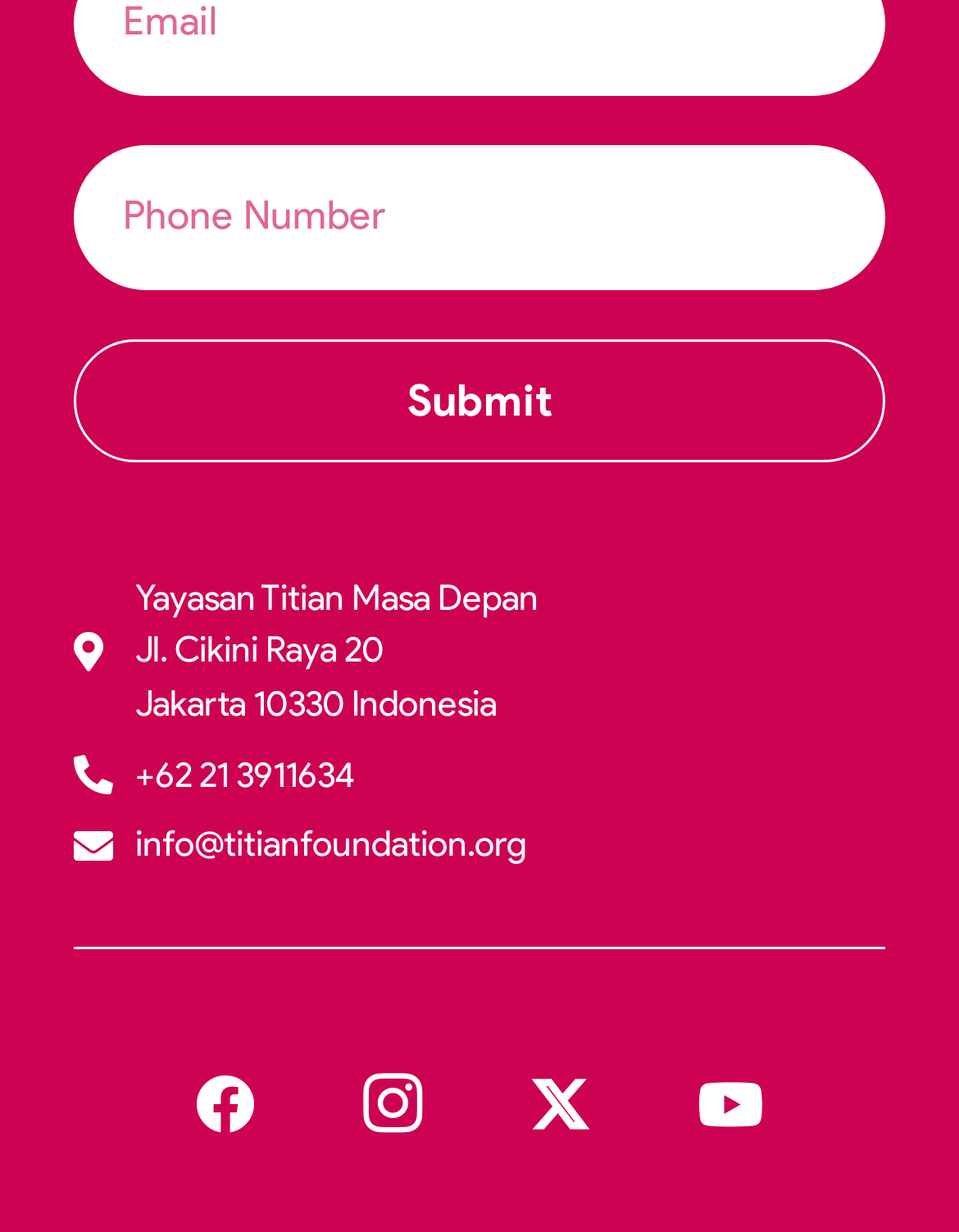What is the address of the organization?
Carefully examine the image and provide a detailed answer to the question.

The address of the organization can be found in the static text elements located below the organization's name, which reads 'Jl. Cikini Raya 20' and 'Jakarta 10330 Indonesia'.